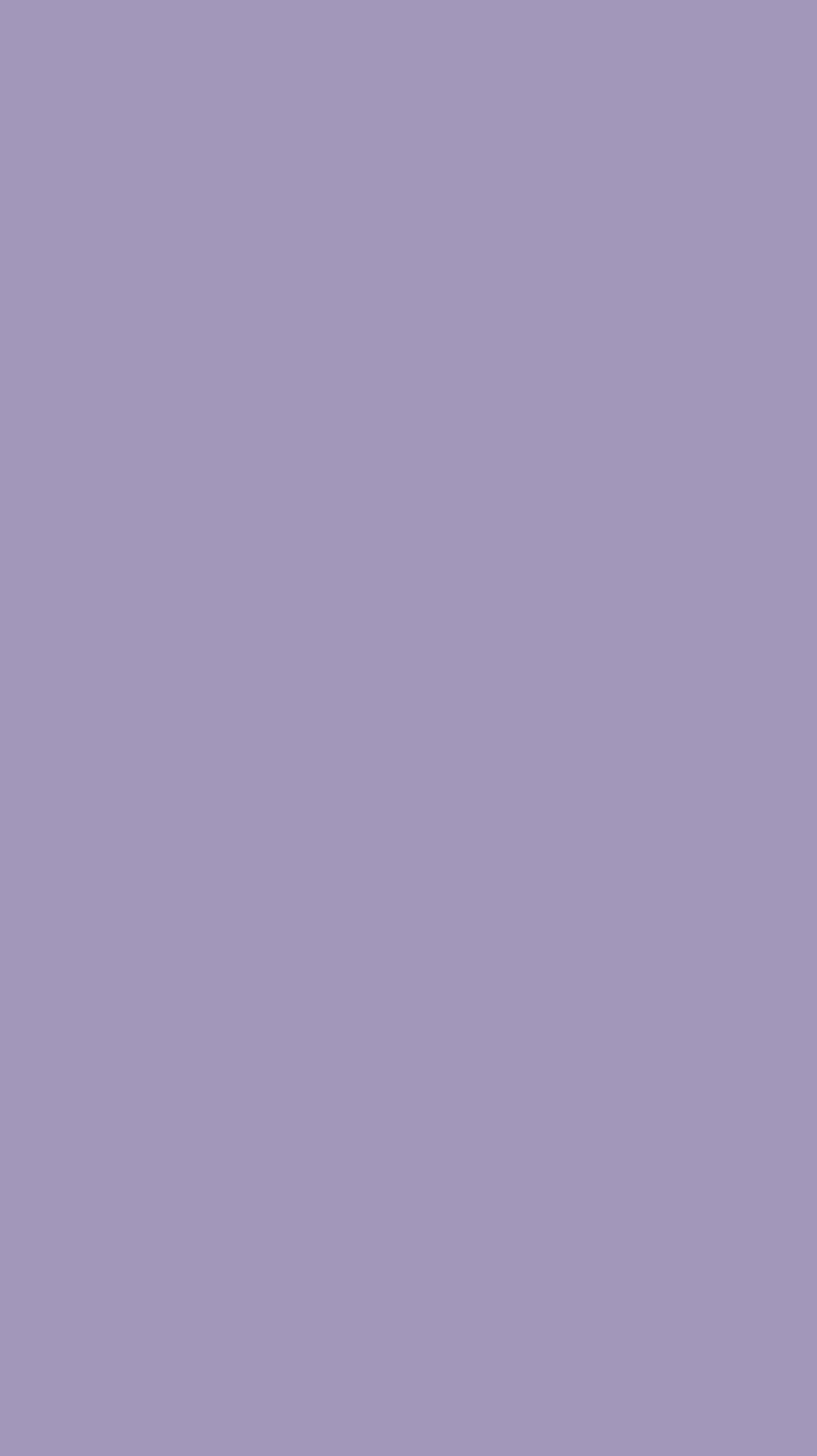Calculate the bounding box coordinates for the UI element based on the following description: "YouTube (Alt)Youtube". Ensure the coordinates are four float numbers between 0 and 1, i.e., [left, top, right, bottom].

[0.162, 0.385, 0.998, 0.471]